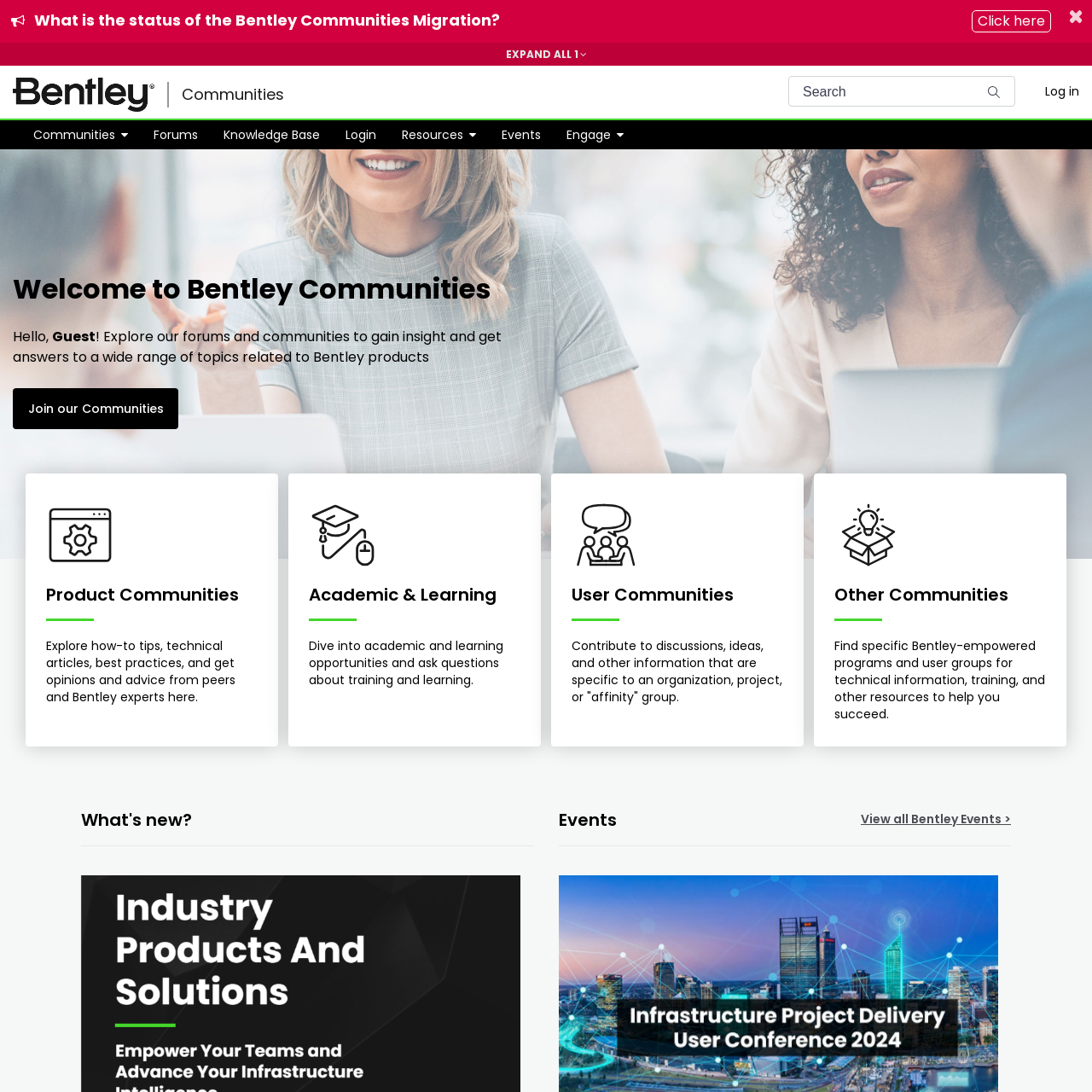Identify the bounding box coordinates of the part that should be clicked to carry out this instruction: "Go to homepage".

[0.0, 0.067, 0.153, 0.106]